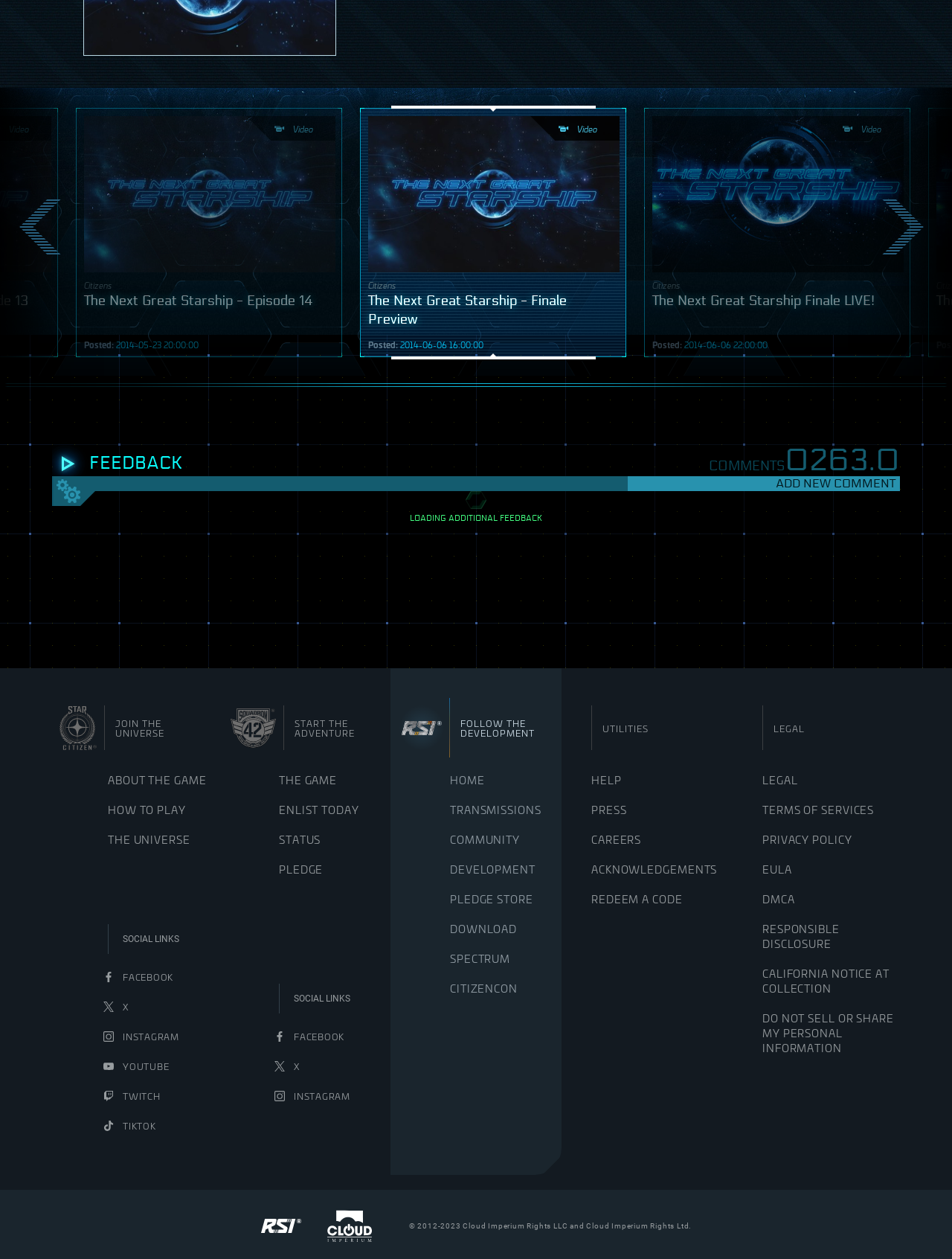Please respond in a single word or phrase: 
What type of content is available in the 'TRANSMISSIONS' section?

Videos